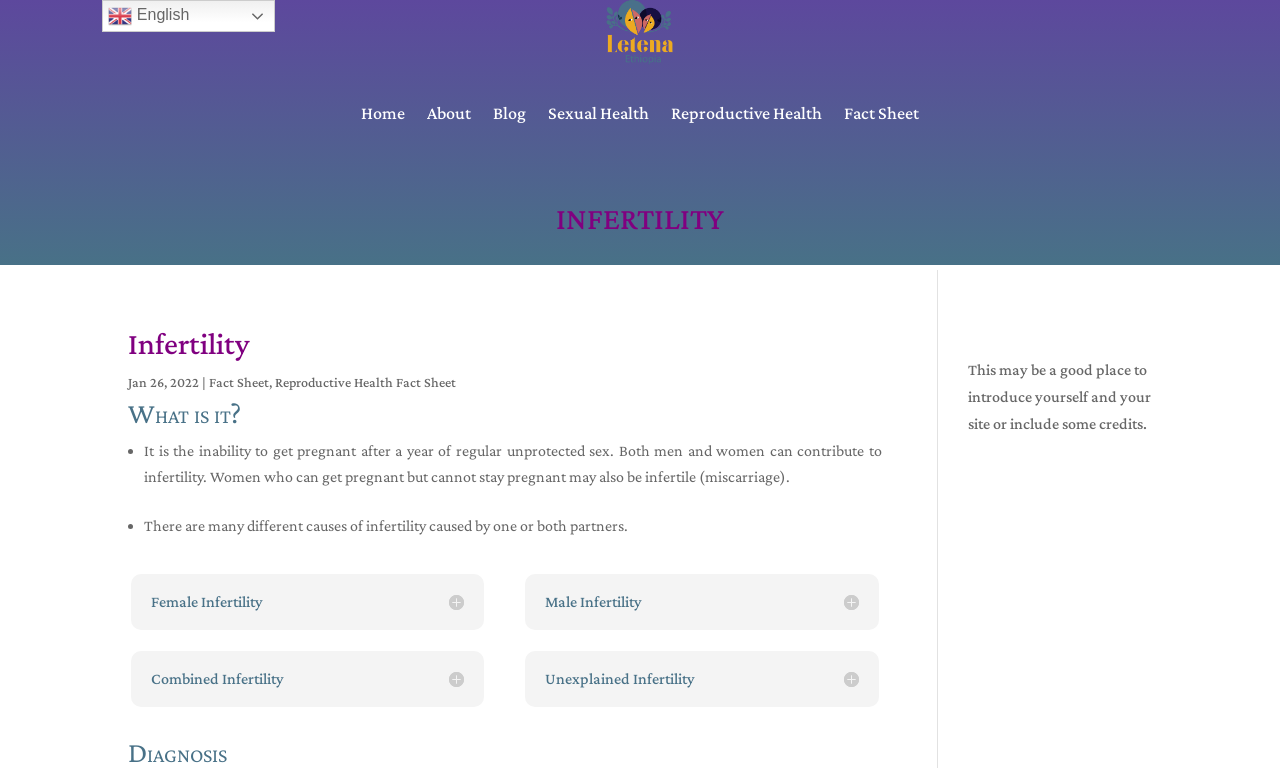Identify the bounding box coordinates of the element that should be clicked to fulfill this task: "Learn about Reproductive Health". The coordinates should be provided as four float numbers between 0 and 1, i.e., [left, top, right, bottom].

[0.524, 0.098, 0.642, 0.197]